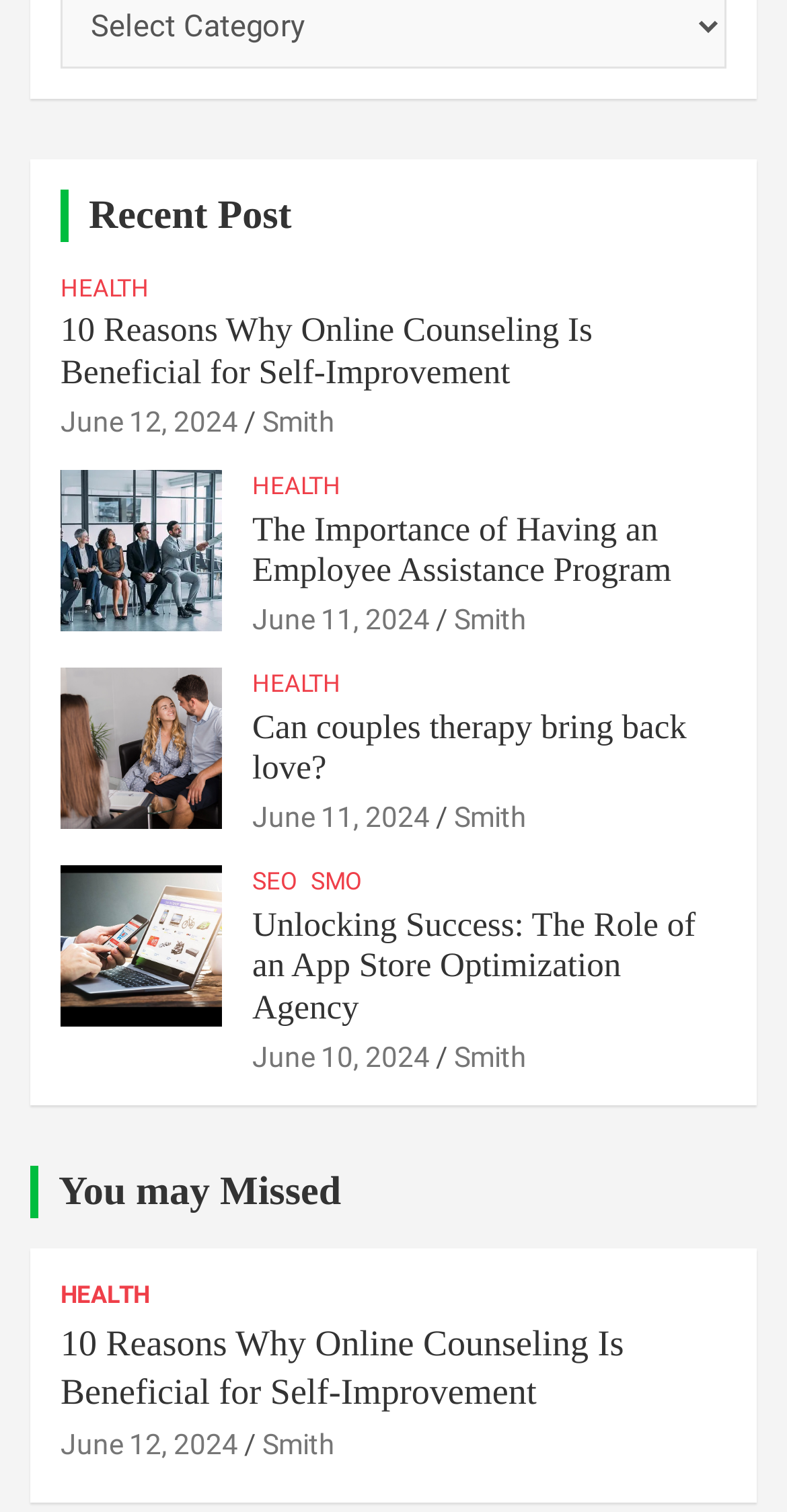Highlight the bounding box coordinates of the element you need to click to perform the following instruction: "view recent posts."

[0.077, 0.125, 0.923, 0.159]